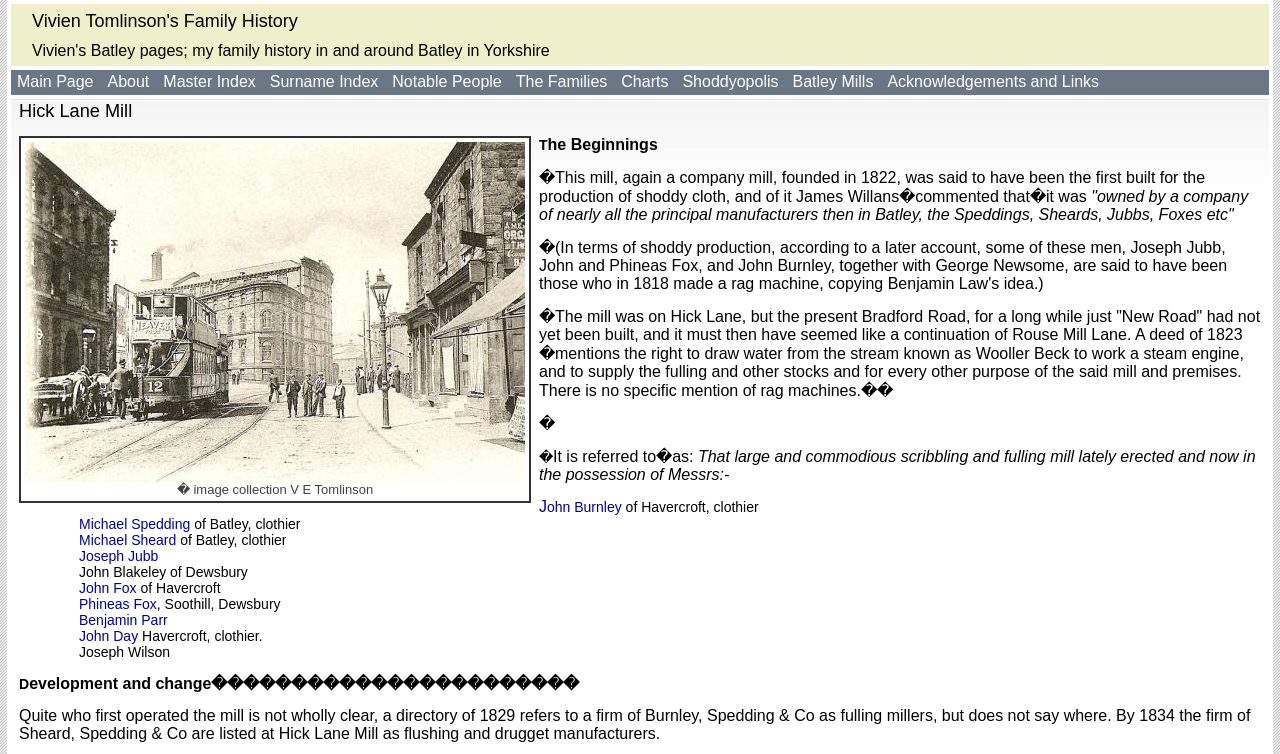Can you give a detailed response to the following question using the information from the image? What is the name of the family history website?

The question asks for the name of the family history website. By looking at the root element, we can see that the title of the webpage is 'Vivien Tomlinson's Family History - Hick Lane Mill', so the answer is 'Vivien Tomlinson's Family History'.